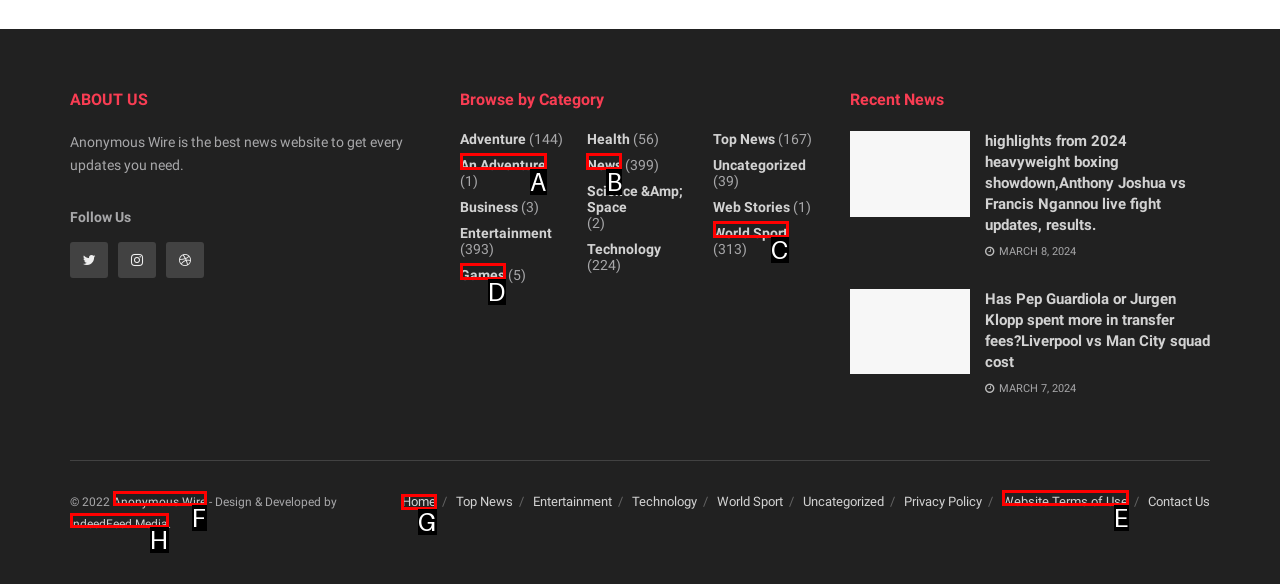Tell me which element should be clicked to achieve the following objective: Go to the 'Home' page
Reply with the letter of the correct option from the displayed choices.

G